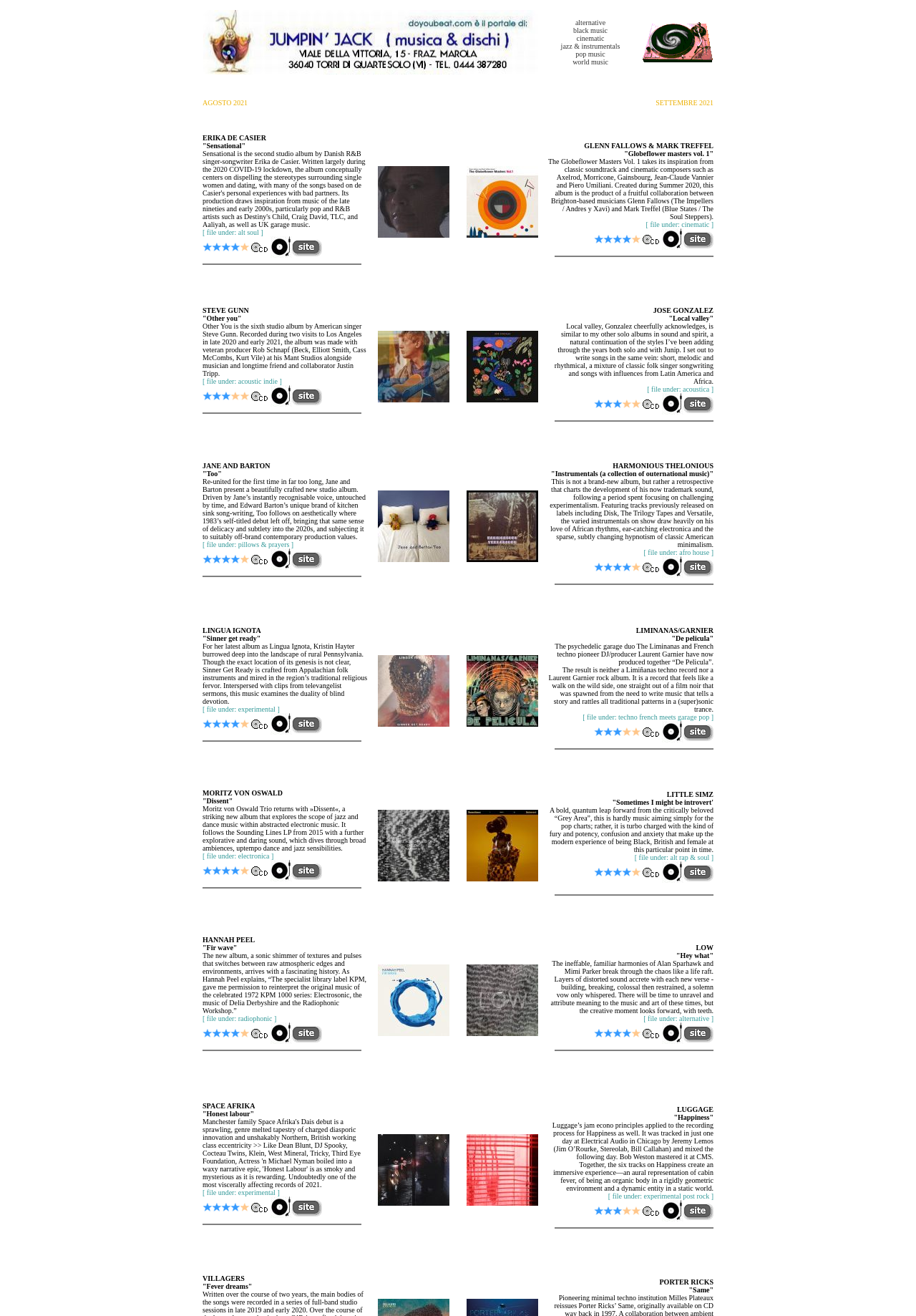Generate a thorough caption that explains the contents of the webpage.

The webpage appears to be a music blog or review website, with a focus on alternative and experimental music. The page is divided into several sections, each featuring a different album review.

At the top of the page, there is a table with two rows and three columns. The first column contains a link with an image, followed by a brief description of the album. The second column contains another link with an image, and the third column is empty.

Below this table, there are four sections, each featuring a different album review. Each section consists of a table row with three columns. The first column contains the album title, artist name, and a brief description of the album. The second column contains an image, and the third column contains a link to purchase the album.

The album reviews are organized in a grid-like structure, with each review taking up a significant amount of space on the page. The reviews are written in a descriptive and informative style, with a focus on the music and the artists.

There are a total of four album reviews on the page, each with a unique title, artist name, and description. The reviews are accompanied by images, which appear to be album covers or promotional artwork.

The page also features several separator lines, which divide the different sections of the page. These lines are horizontal and run across the entire width of the page.

Overall, the webpage appears to be a music blog or review website, with a focus on alternative and experimental music. The page is well-organized and easy to navigate, with clear and concise album reviews and accompanying images.